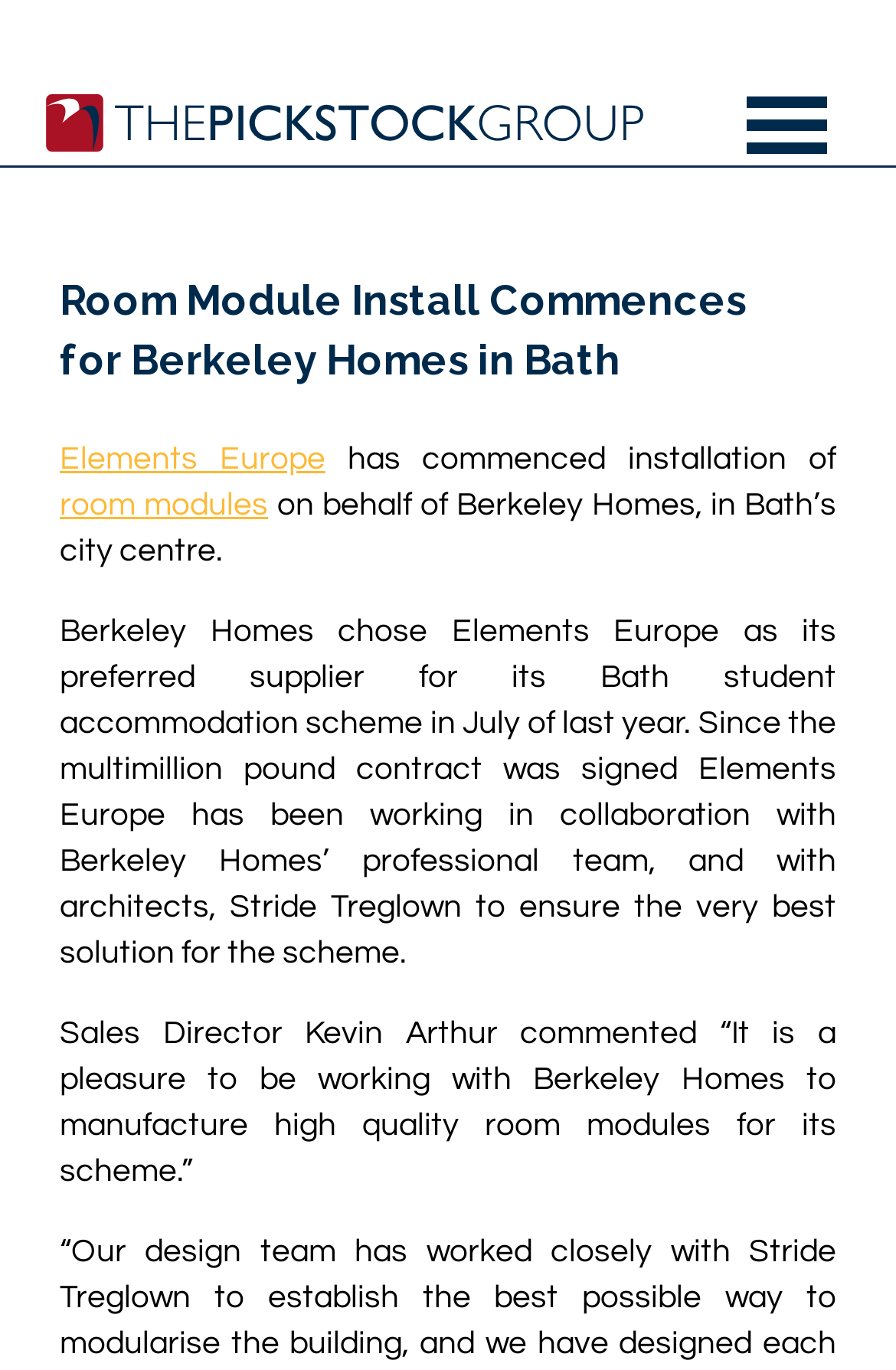When was the multimillion pound contract signed?
Could you give a comprehensive explanation in response to this question?

The article states that Berkeley Homes chose Elements Europe as its preferred supplier for its Bath student accommodation scheme in July of last year, and later mentions that the multimillion pound contract was signed, indicating that the contract was signed in July of last year.